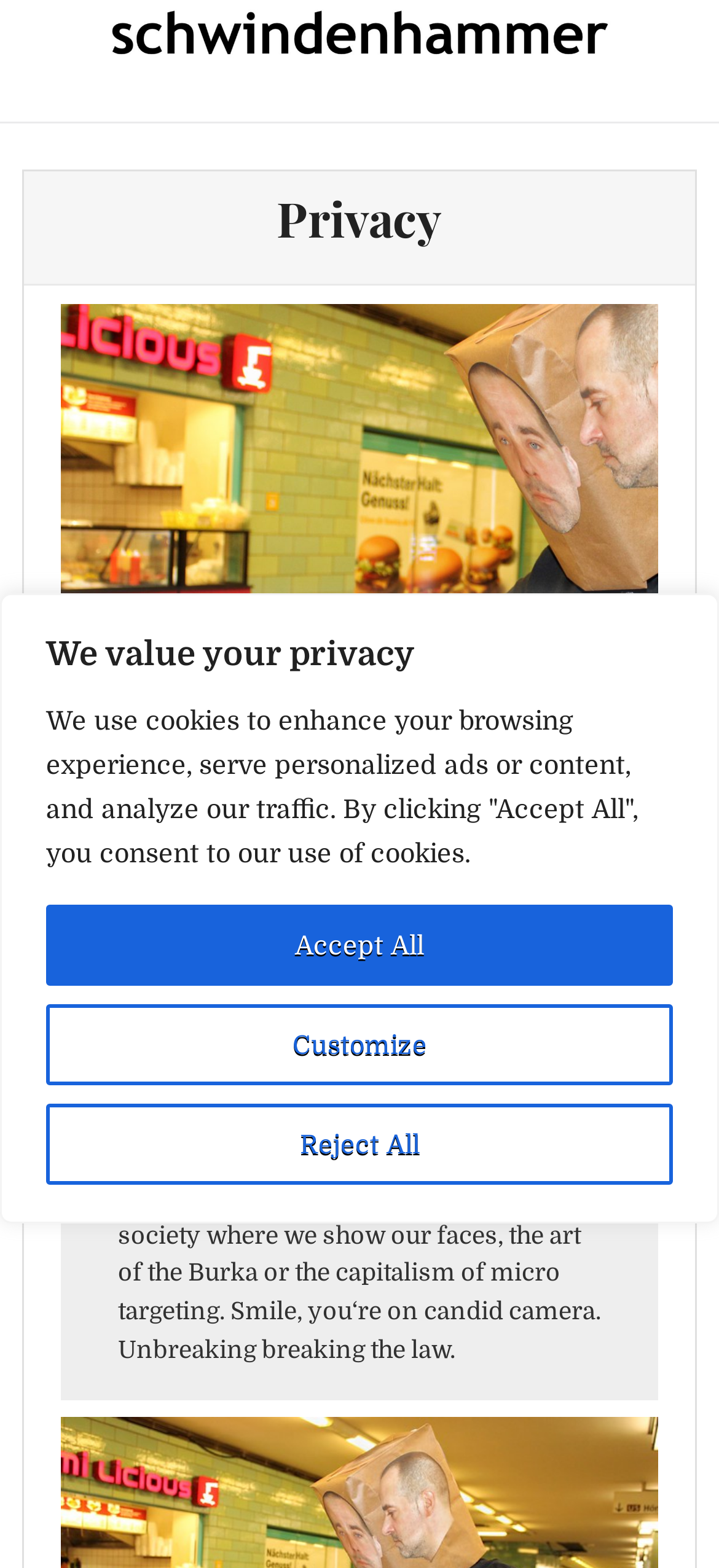What is the purpose of the cookies used on this website?
Can you give a detailed and elaborate answer to the question?

According to the text 'We use cookies to enhance your browsing experience, serve personalized ads or content, and analyze our traffic.', the purpose of the cookies used on this website is to enhance the browsing experience, among other things.